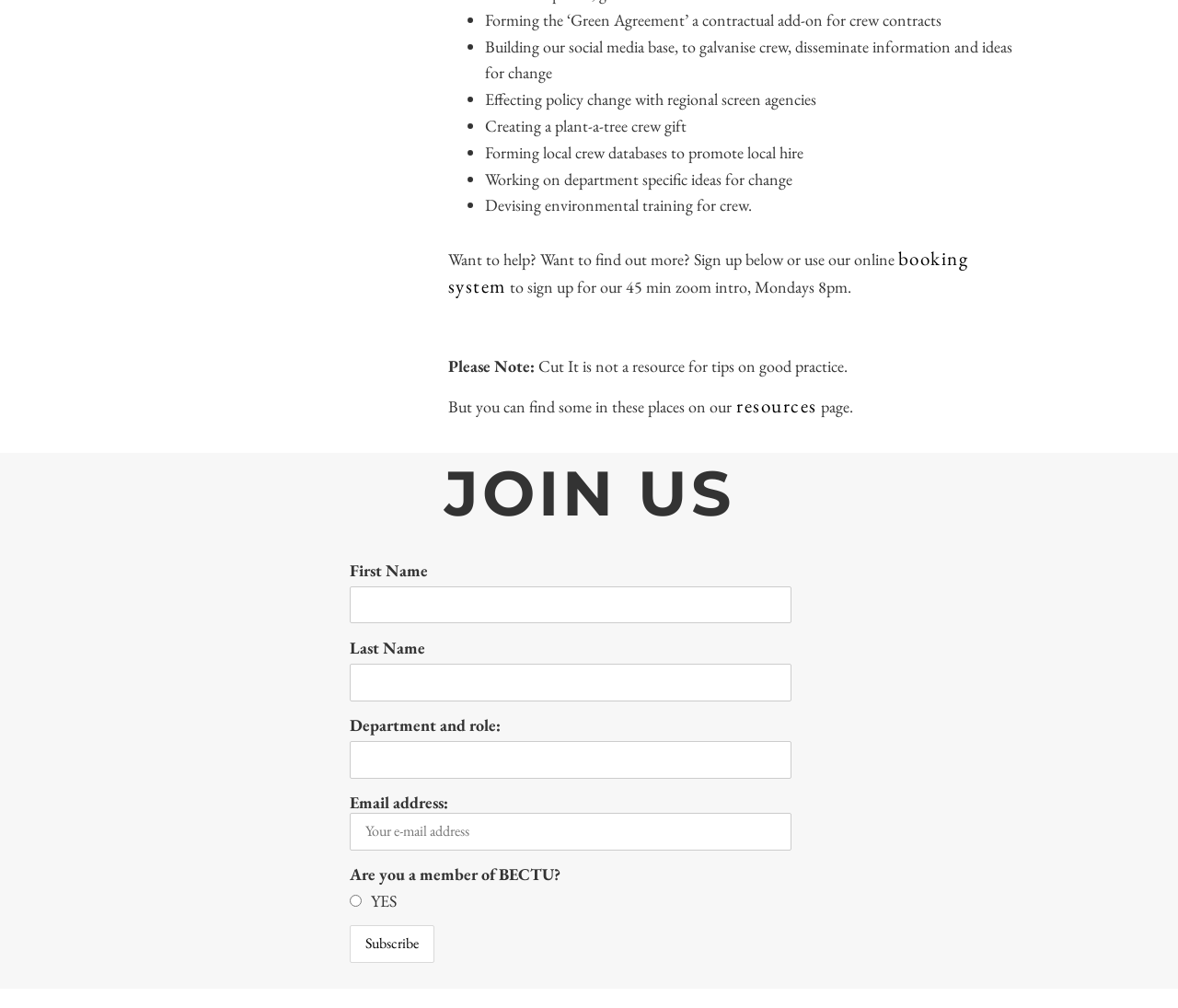Use one word or a short phrase to answer the question provided: 
What is the role of the 'resources' page?

Provides tips on good practice